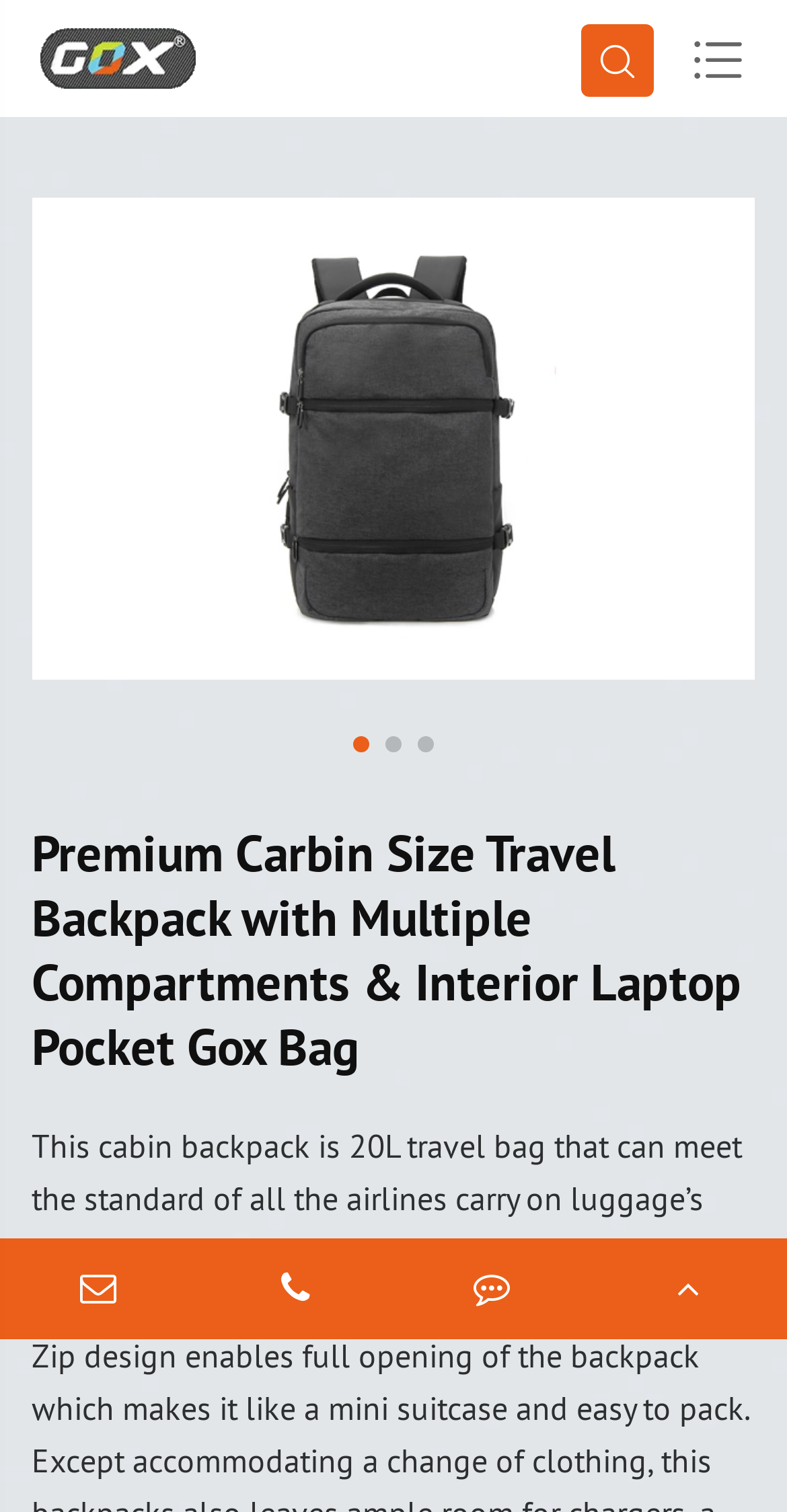Refer to the screenshot and give an in-depth answer to this question: How many slides are there in the product showcase?

I counted the number of buttons with the text 'Go to slide X' at the bottom of the page, and there are three of them, indicating that there are three slides in the product showcase.